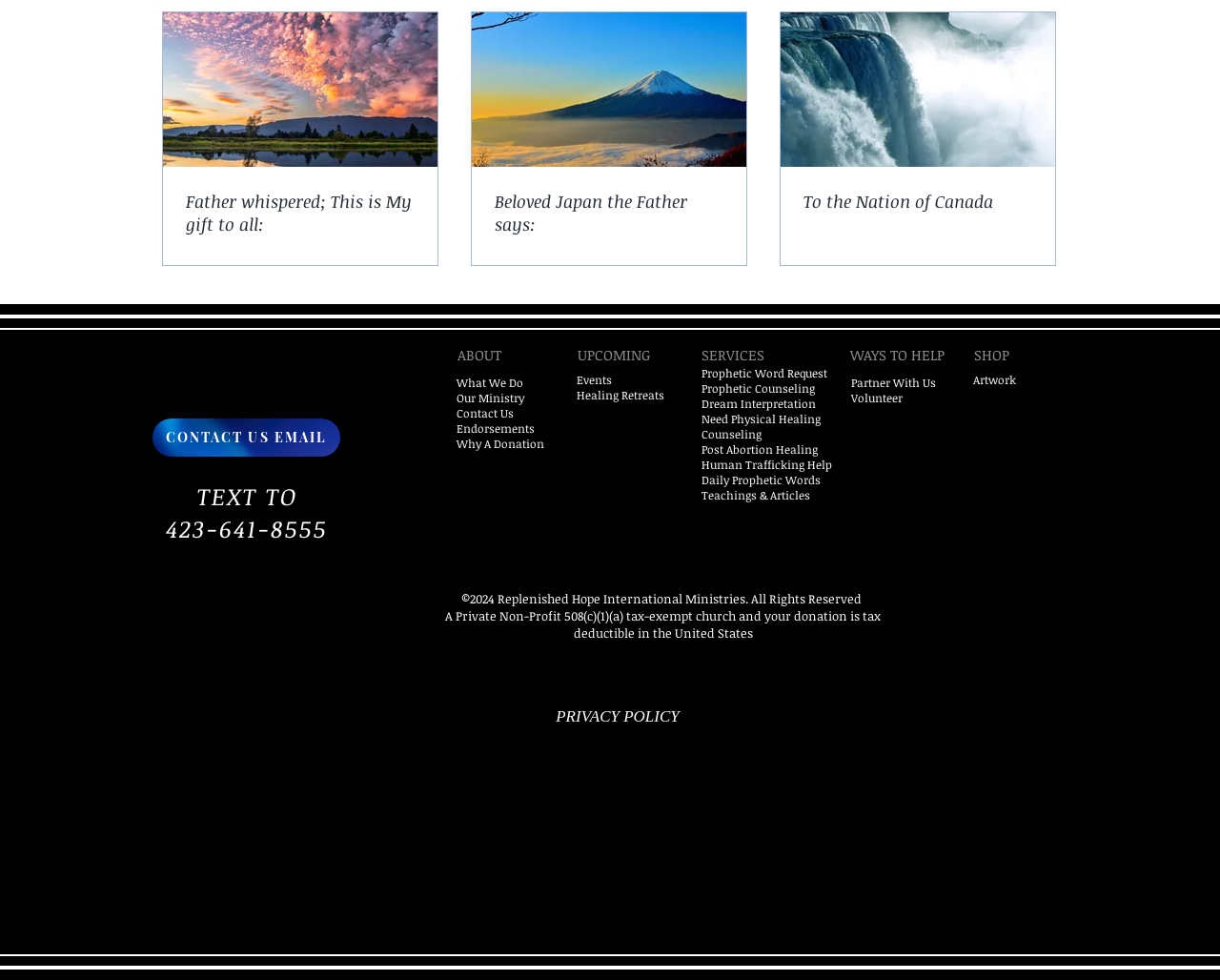Please specify the coordinates of the bounding box for the element that should be clicked to carry out this instruction: "Contact us via email". The coordinates must be four float numbers between 0 and 1, formatted as [left, top, right, bottom].

[0.125, 0.427, 0.279, 0.466]